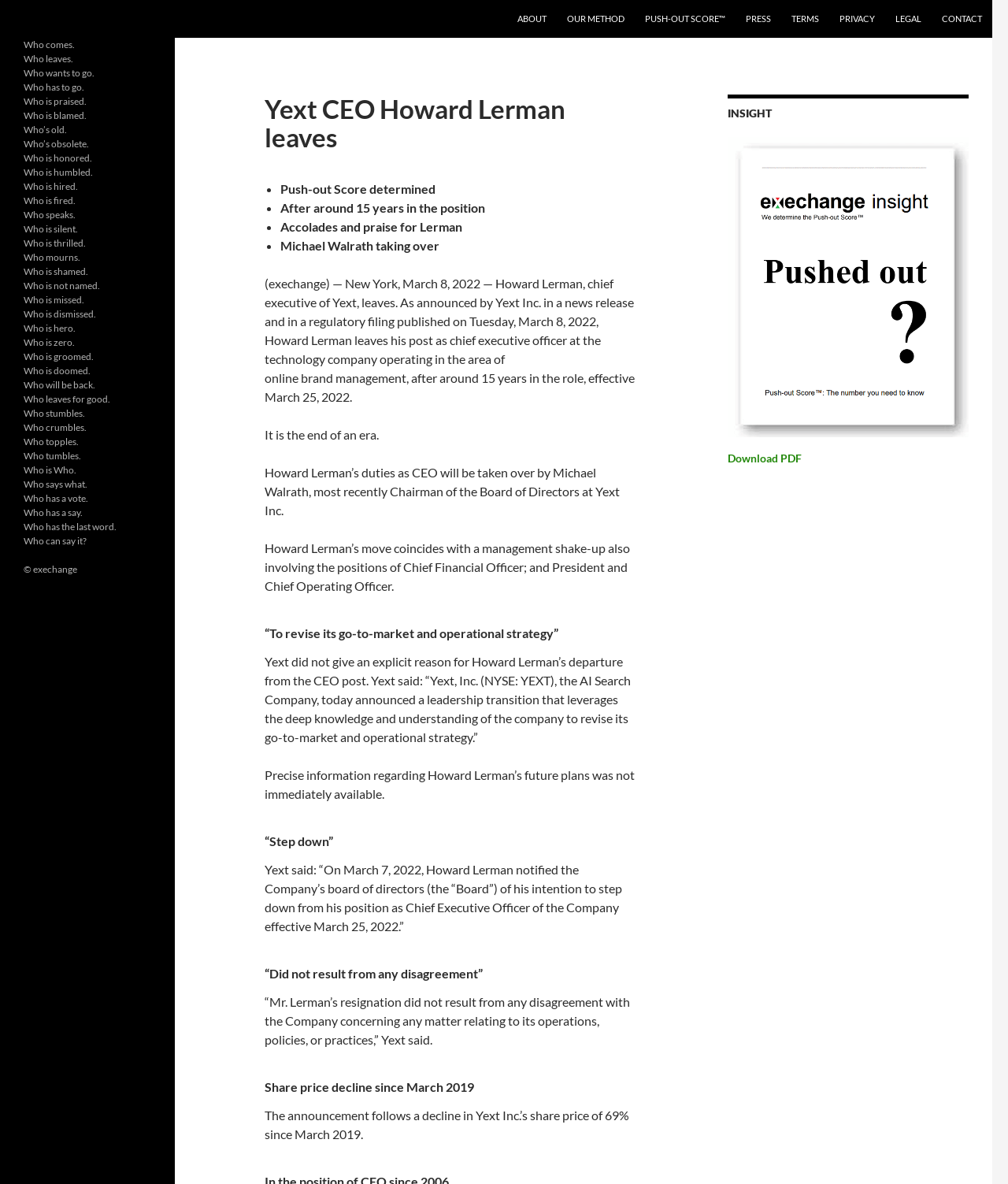Identify the bounding box coordinates of the area that should be clicked in order to complete the given instruction: "Click on exechange". The bounding box coordinates should be four float numbers between 0 and 1, i.e., [left, top, right, bottom].

[0.023, 0.0, 0.09, 0.032]